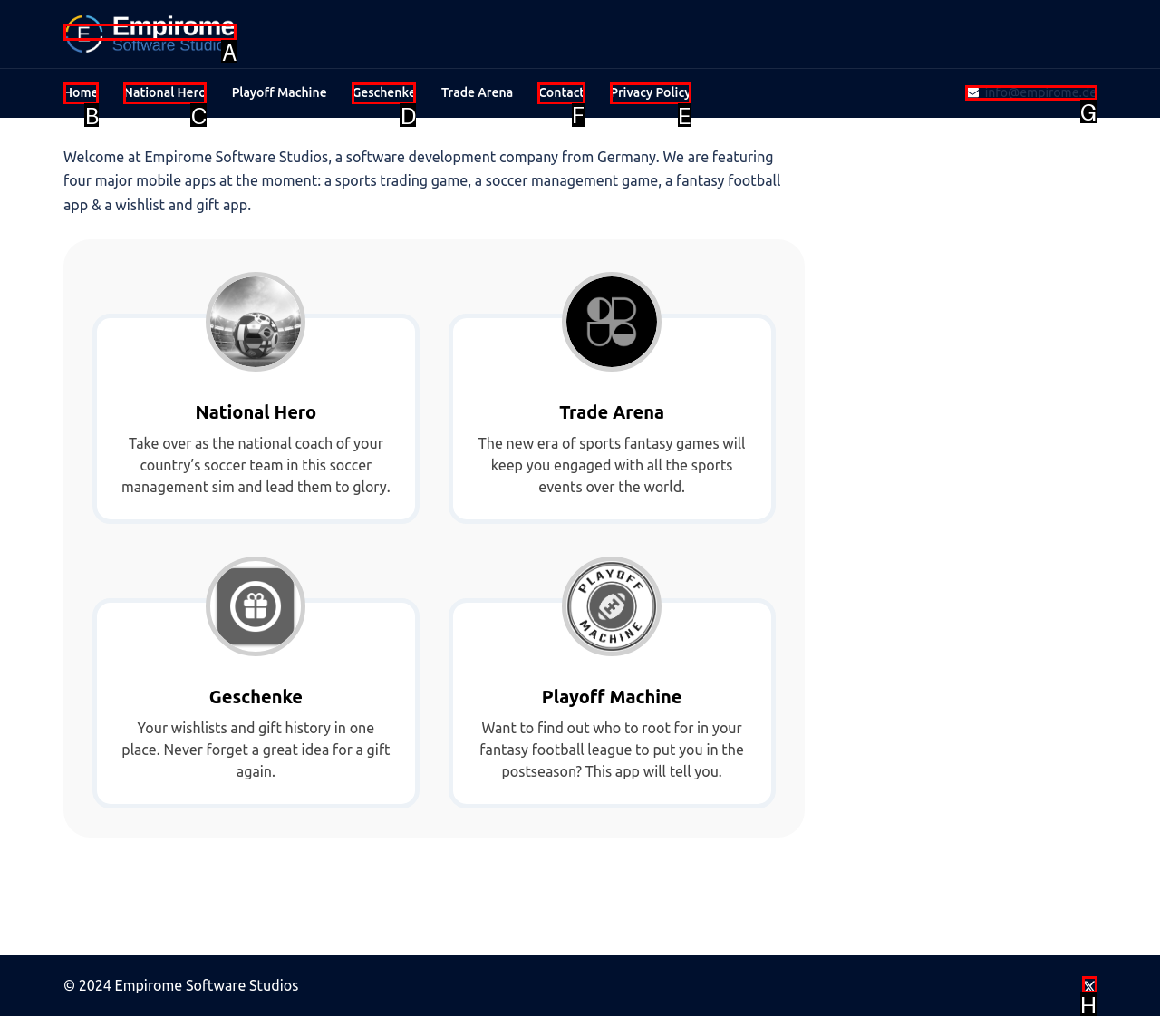Which option should I select to accomplish the task: Contact Empirome Software Studios? Respond with the corresponding letter from the given choices.

F